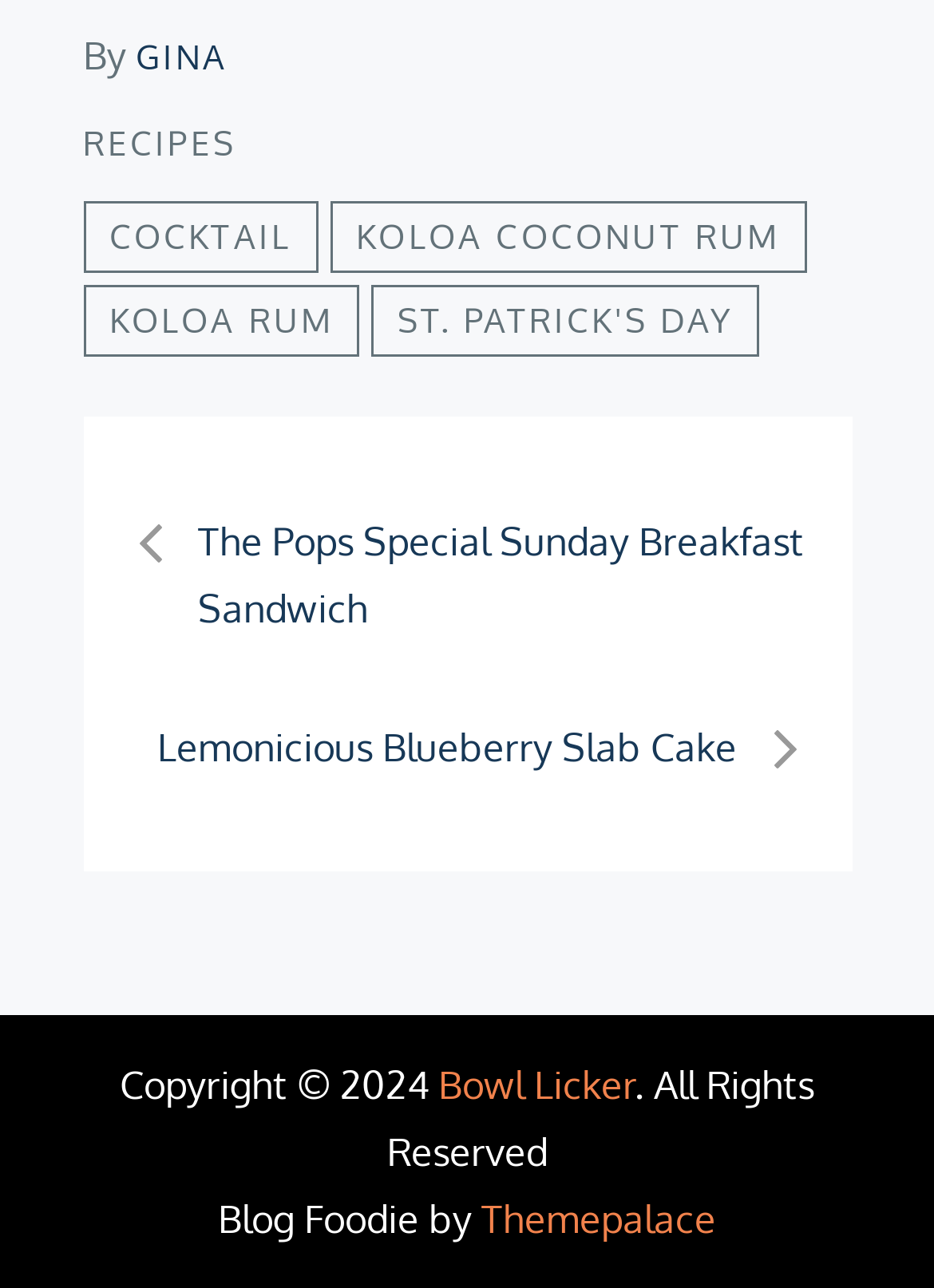What is the purpose of the 'Posts' navigation?
Relying on the image, give a concise answer in one word or a brief phrase.

Post navigation